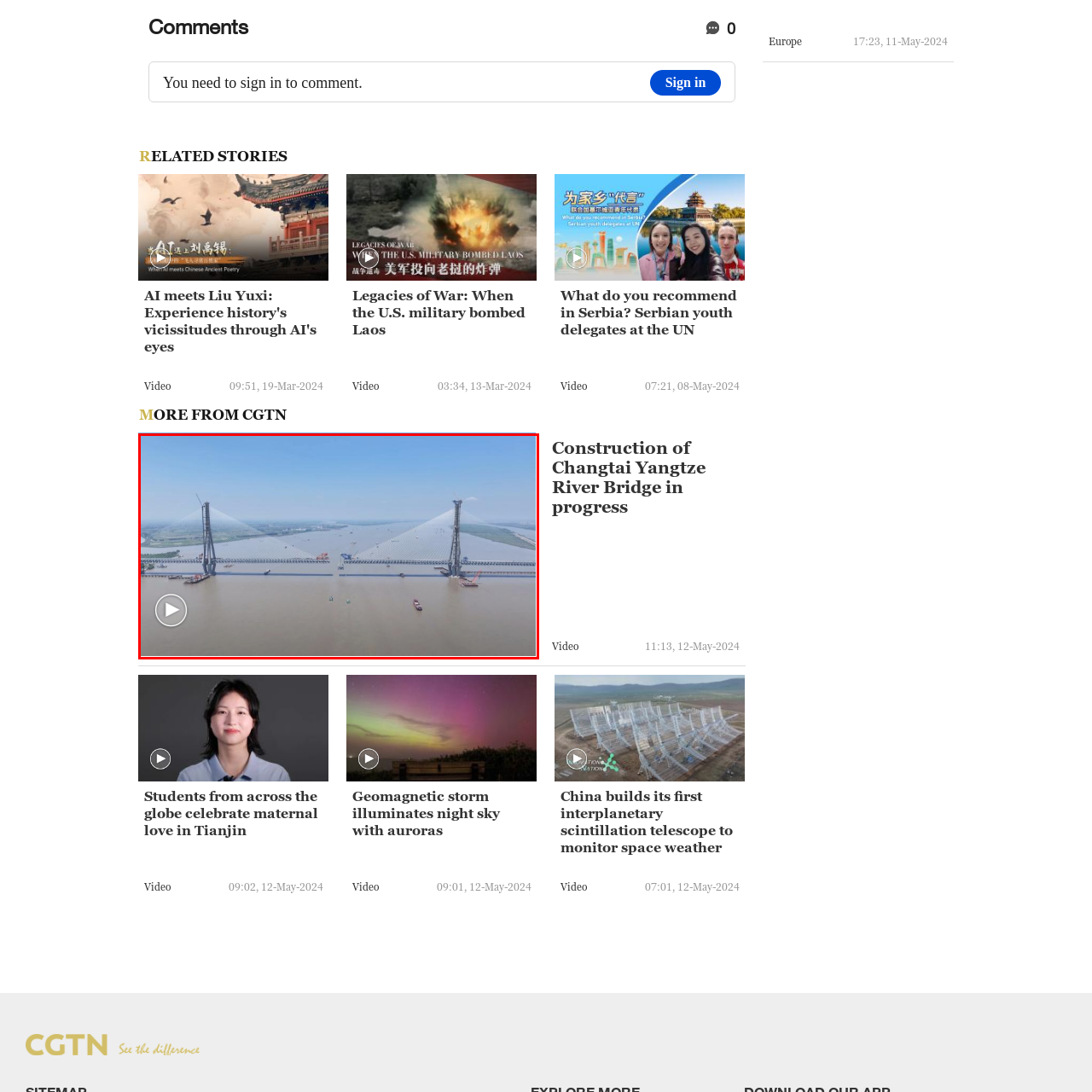What is the purpose of the bridge?
Observe the image part marked by the red bounding box and give a detailed answer to the question.

The caption states that the bridge's role is to enhance connectivity and transportation in the area, implying that its purpose is to facilitate the movement of people and goods.